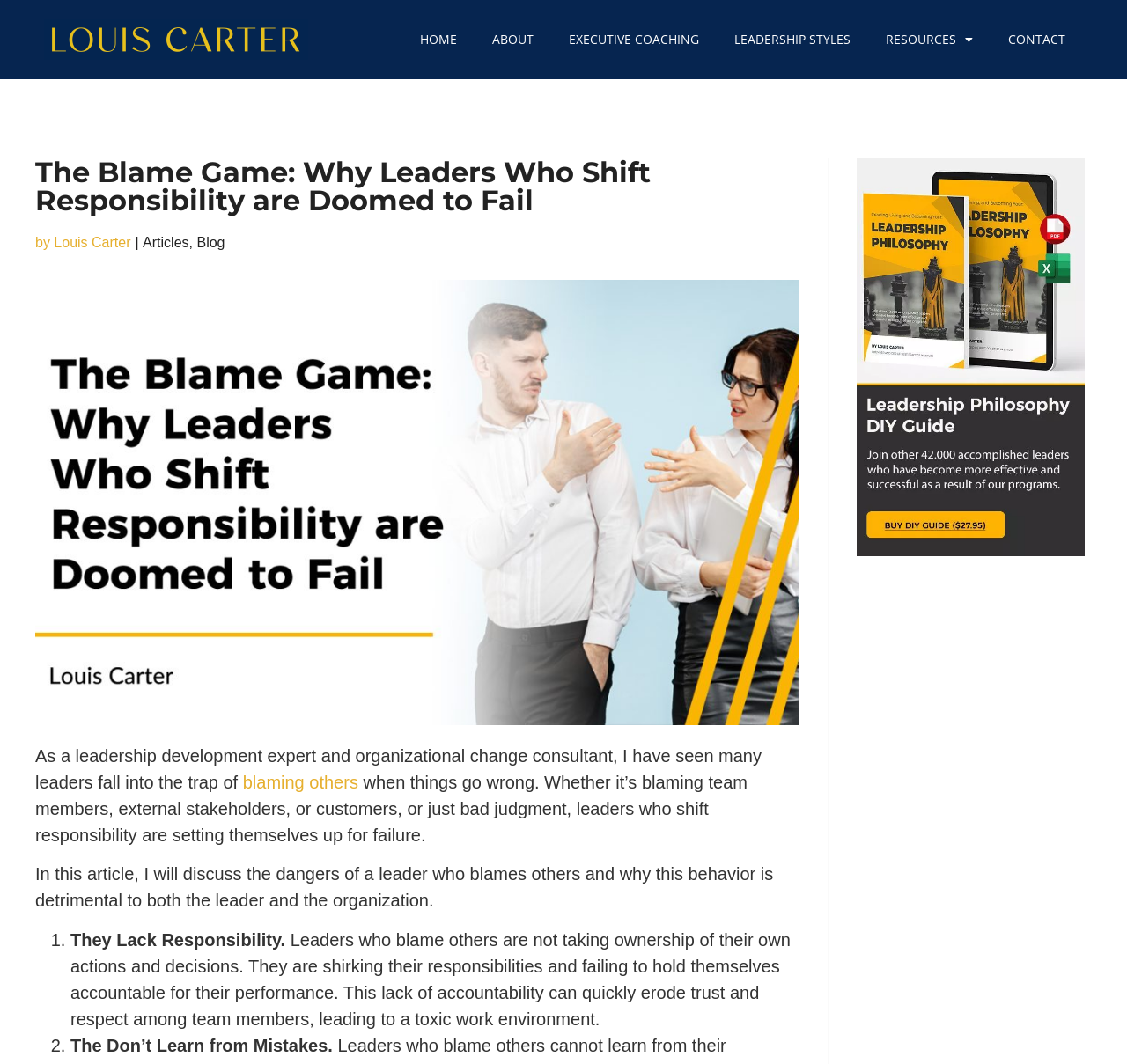Identify the main title of the webpage and generate its text content.

The Blame Game: Why Leaders Who Shift Responsibility are Doomed to Fail